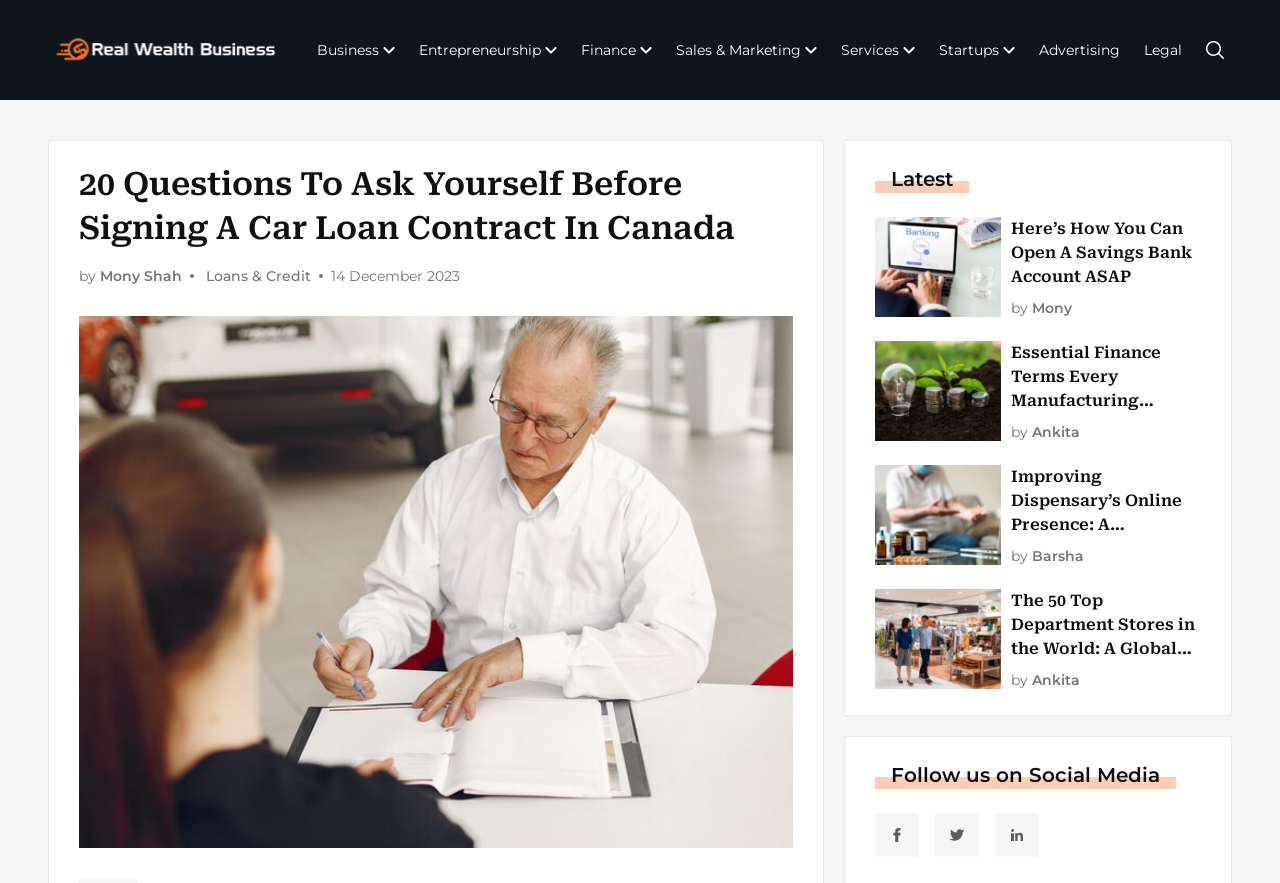Please find and report the bounding box coordinates of the element to click in order to perform the following action: "Read the article 'Here’s How You Can Open A Savings Bank Account ASAP'". The coordinates should be expressed as four float numbers between 0 and 1, in the format [left, top, right, bottom].

[0.79, 0.246, 0.938, 0.327]